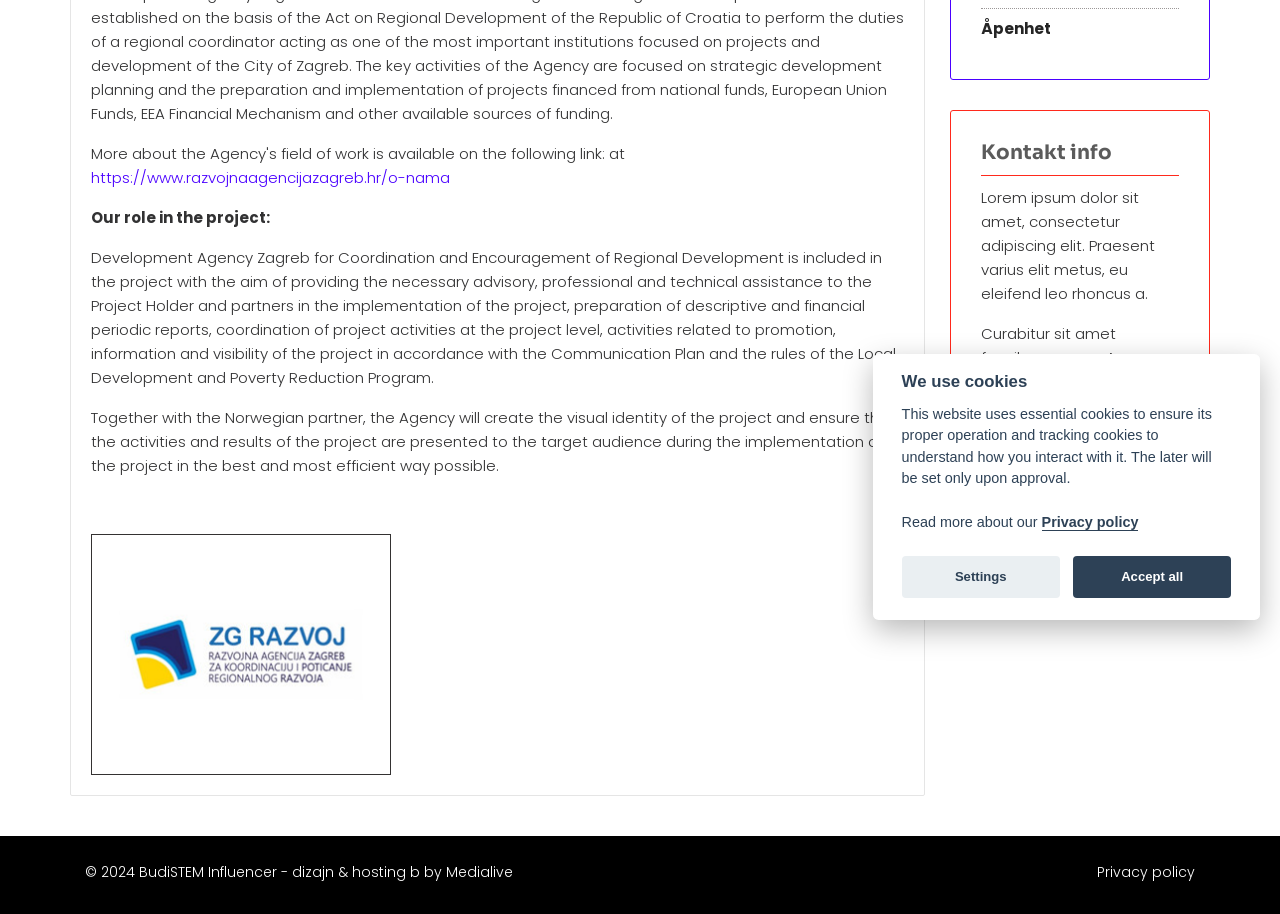Using the webpage screenshot and the element description Accept all, determine the bounding box coordinates. Specify the coordinates in the format (top-left x, top-left y, bottom-right x, bottom-right y) with values ranging from 0 to 1.

[0.838, 0.608, 0.962, 0.654]